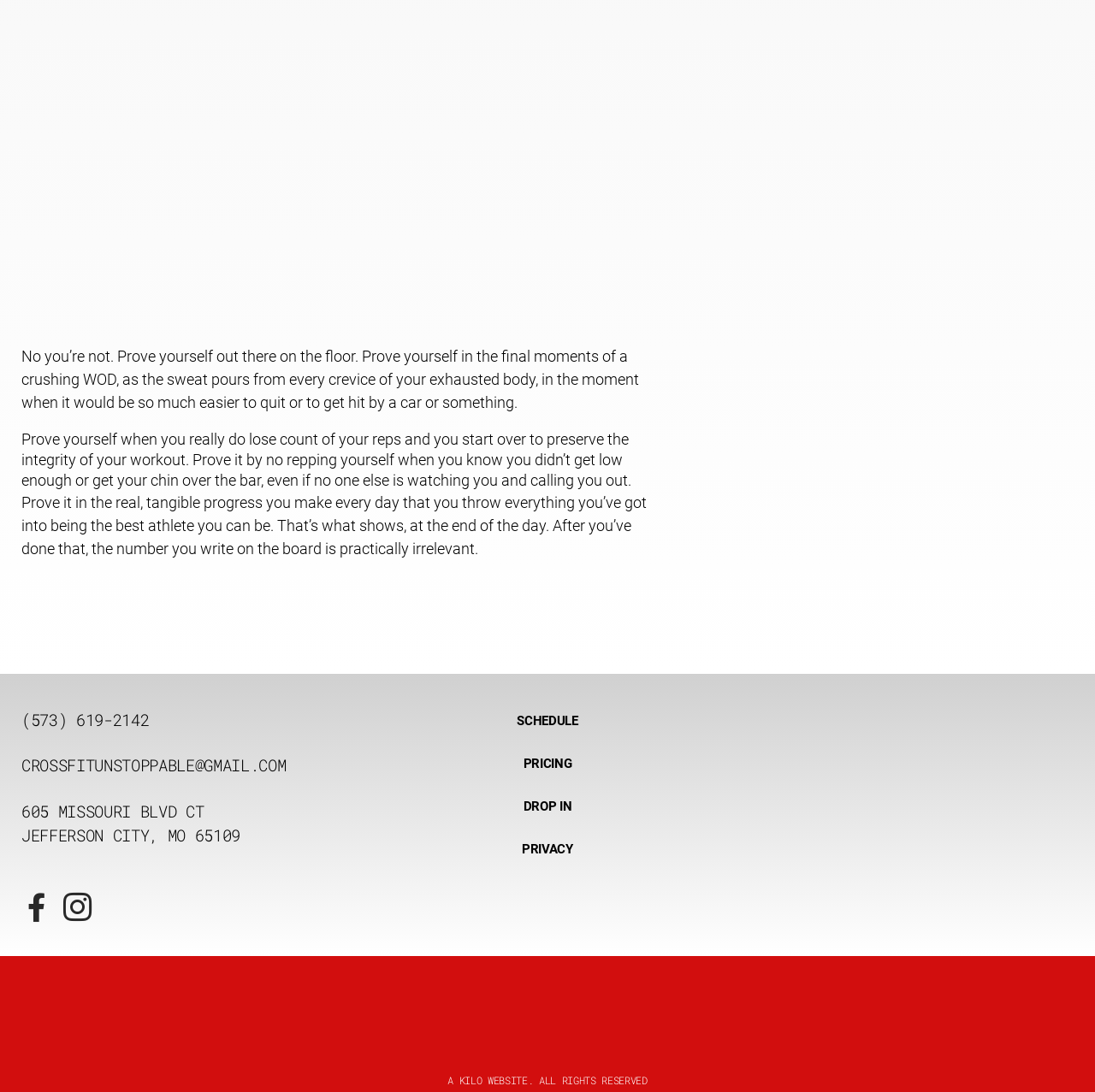Given the element description, predict the bounding box coordinates in the format (top-left x, top-left y, bottom-right x, bottom-right y), using floating point numbers between 0 and 1: Facebook-f

[0.02, 0.817, 0.046, 0.844]